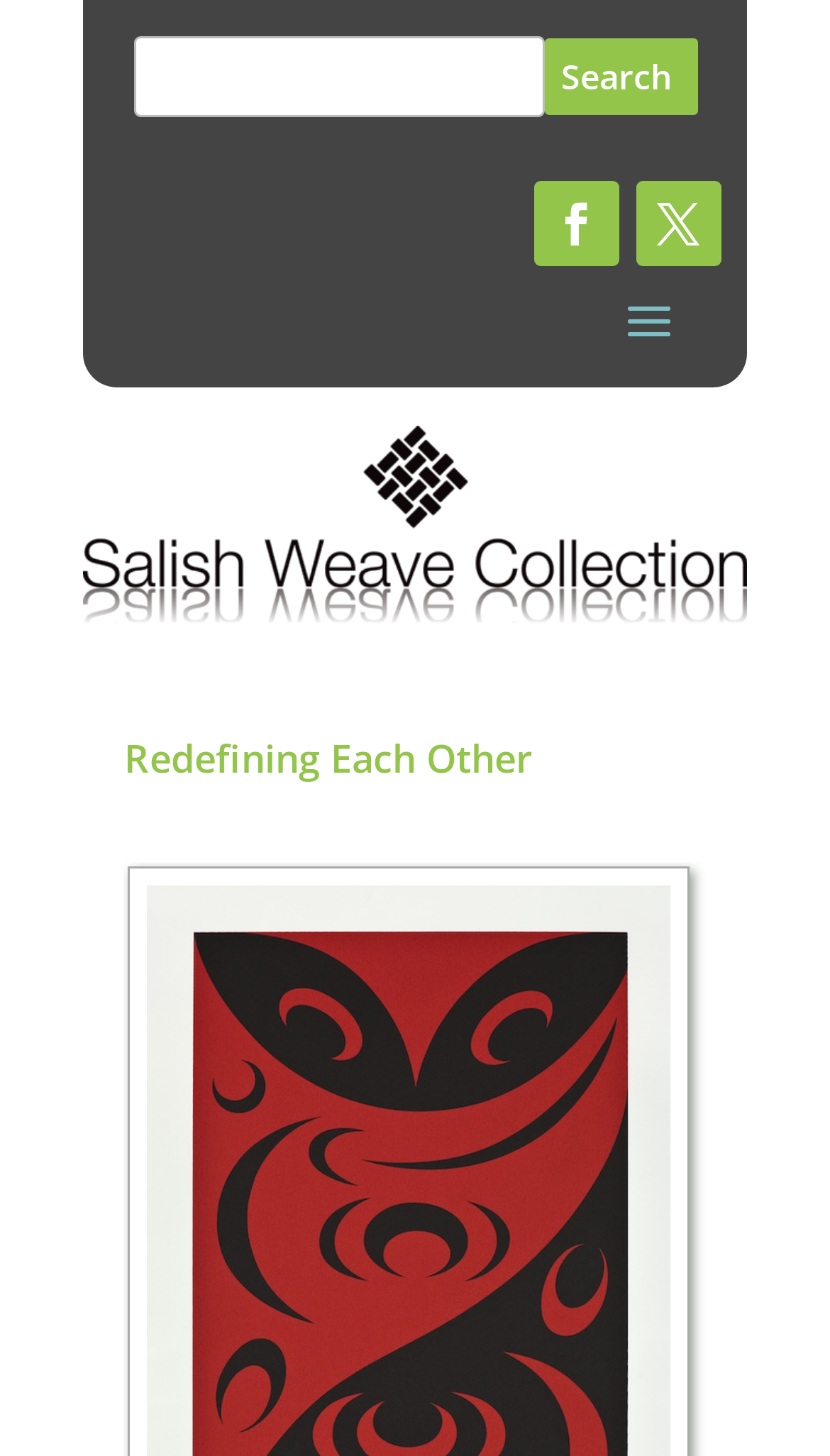Give the bounding box coordinates for the element described by: "parent_node: Search for: value="Search"".

[0.655, 0.026, 0.84, 0.079]